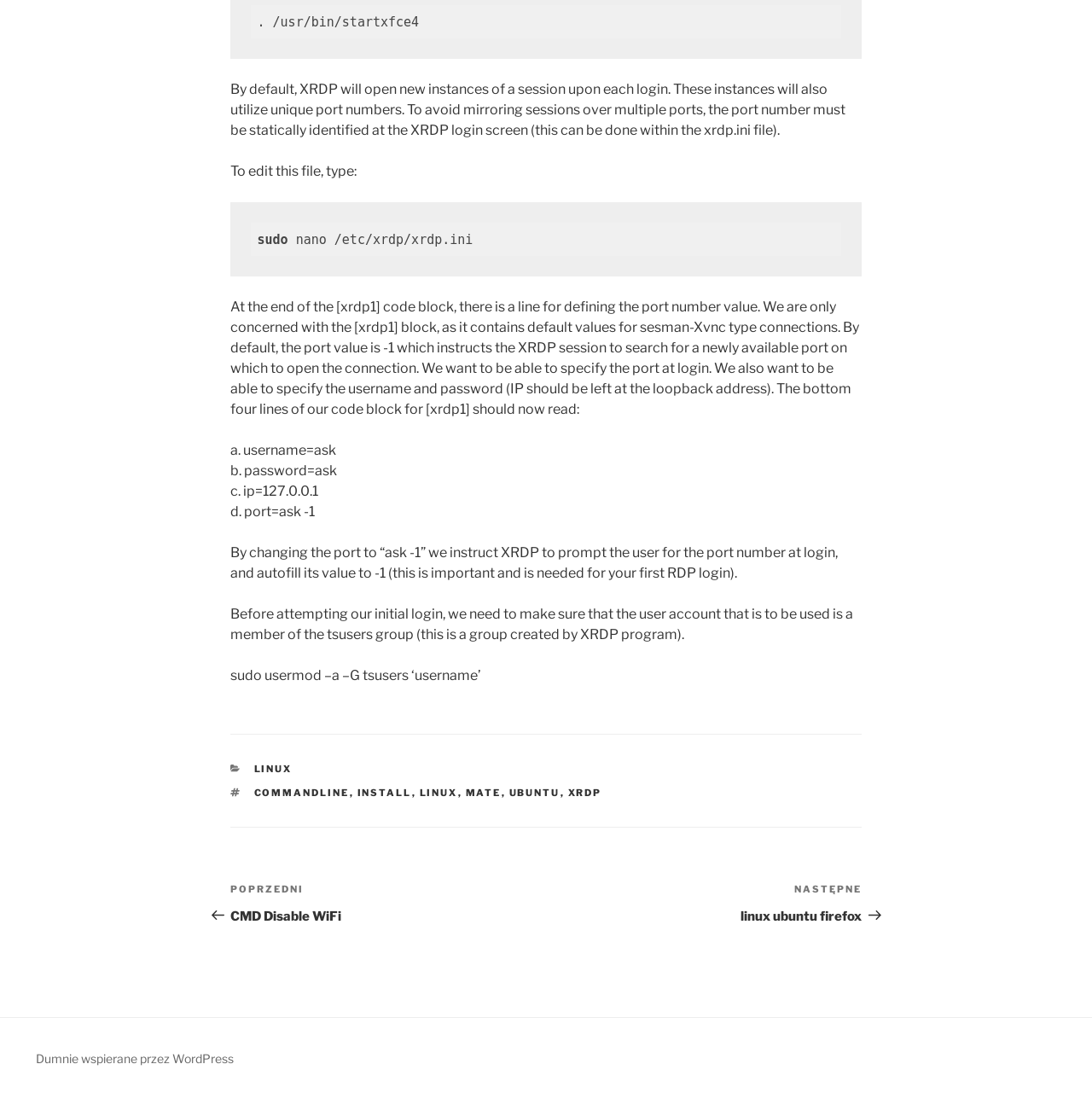What is the purpose of changing the port to 'ask -1'?
Relying on the image, give a concise answer in one word or a brief phrase.

To prompt the user for the port number at login